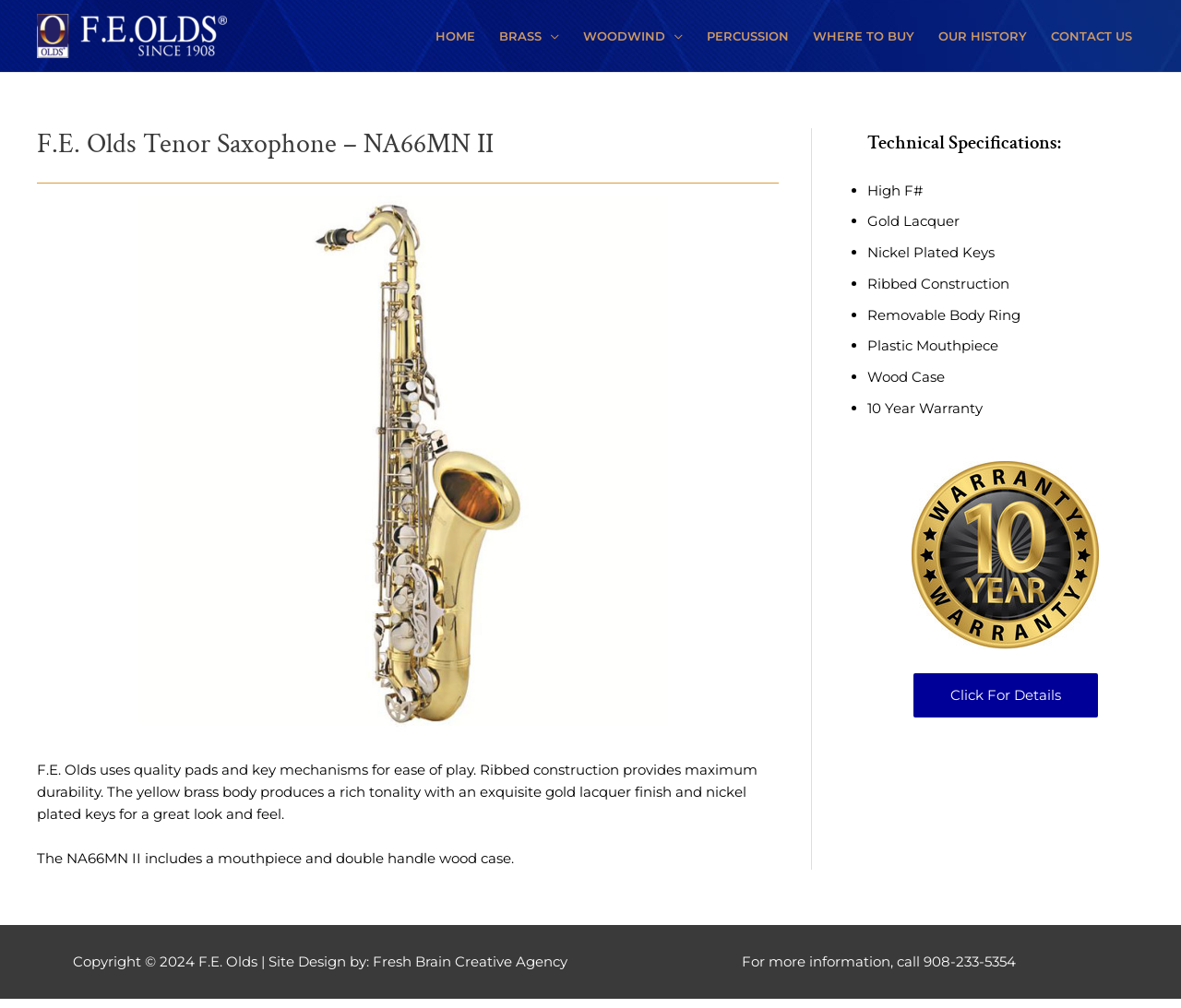Can you show the bounding box coordinates of the region to click on to complete the task described in the instruction: "Click on the F.E. Olds link"?

[0.031, 0.026, 0.192, 0.043]